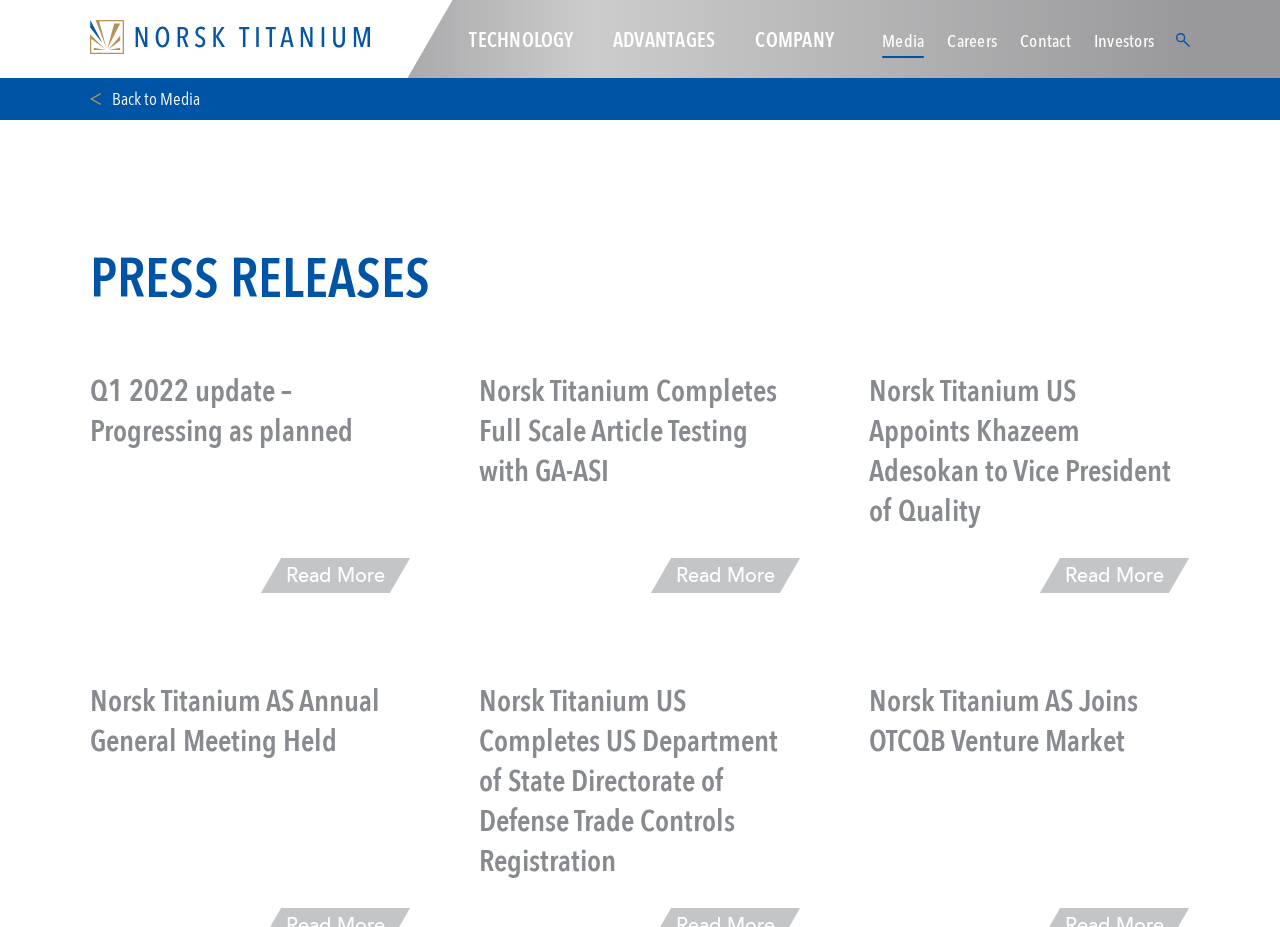Detail the various sections and features present on the webpage.

The webpage is about Norsk Titanium's press releases. At the top, there is a logo of Norsk Titanium, which is an image linked to the company's homepage. Below the logo, there is a navigation menu with links to different sections of the website, including TECHNOLOGY, ADVANTAGES, COMPANY, Media, Careers, Contact, and Investors.

On the left side, there is a "Back to Media" link with an arrow icon, which suggests that the current page is a subcategory of the Media section. Above the press releases, there is a heading that reads "PRESS RELEASES".

The main content of the page is a list of press releases, each with a heading and a "Read More" link. The press releases are arranged in a vertical column, with the most recent one at the top. The headings of the press releases include "Q1 2022 update – Progressing as planned", "Norsk Titanium Completes Full Scale Article Testing with GA-ASI", "Norsk Titanium US Appoints Khazeem Adesokan to Vice President of Quality", and several others.

Each press release has a link to read more, which is positioned to the right of the heading. The links to the press releases themselves are also located next to their respective headings. The page has a total of 9 press releases, with the oldest one at the bottom.